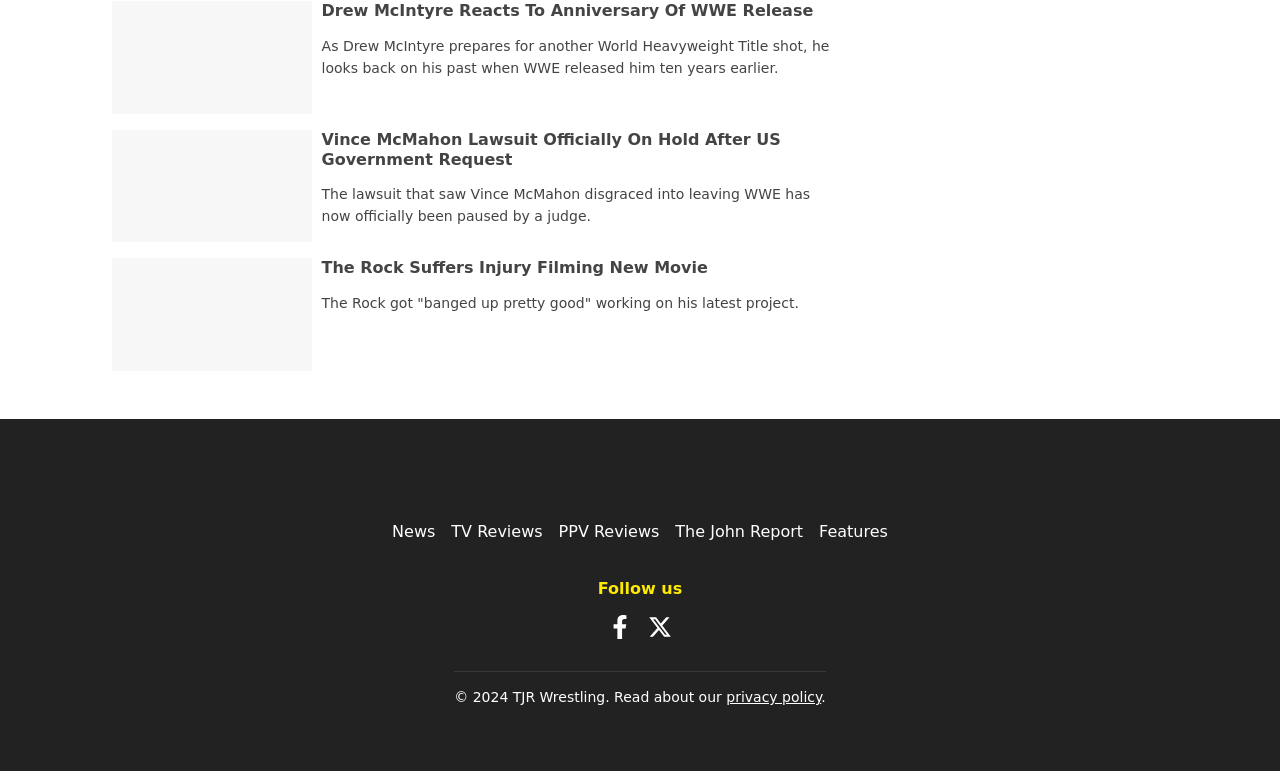Using the element description: "The John Report", determine the bounding box coordinates. The coordinates should be in the format [left, top, right, bottom], with values between 0 and 1.

[0.528, 0.678, 0.627, 0.702]